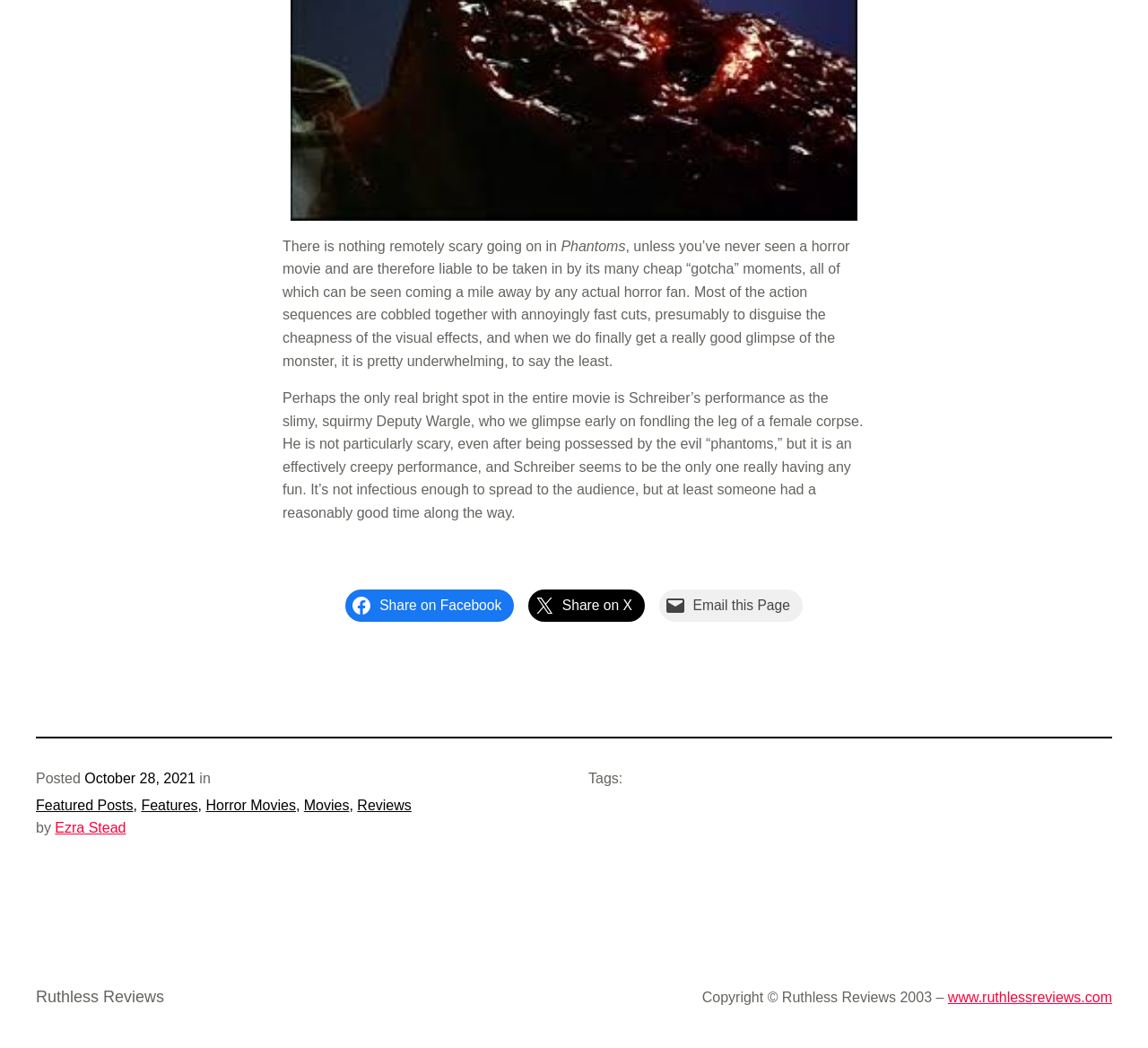Find the bounding box coordinates for the area that should be clicked to accomplish the instruction: "Email this Page".

[0.574, 0.562, 0.699, 0.593]